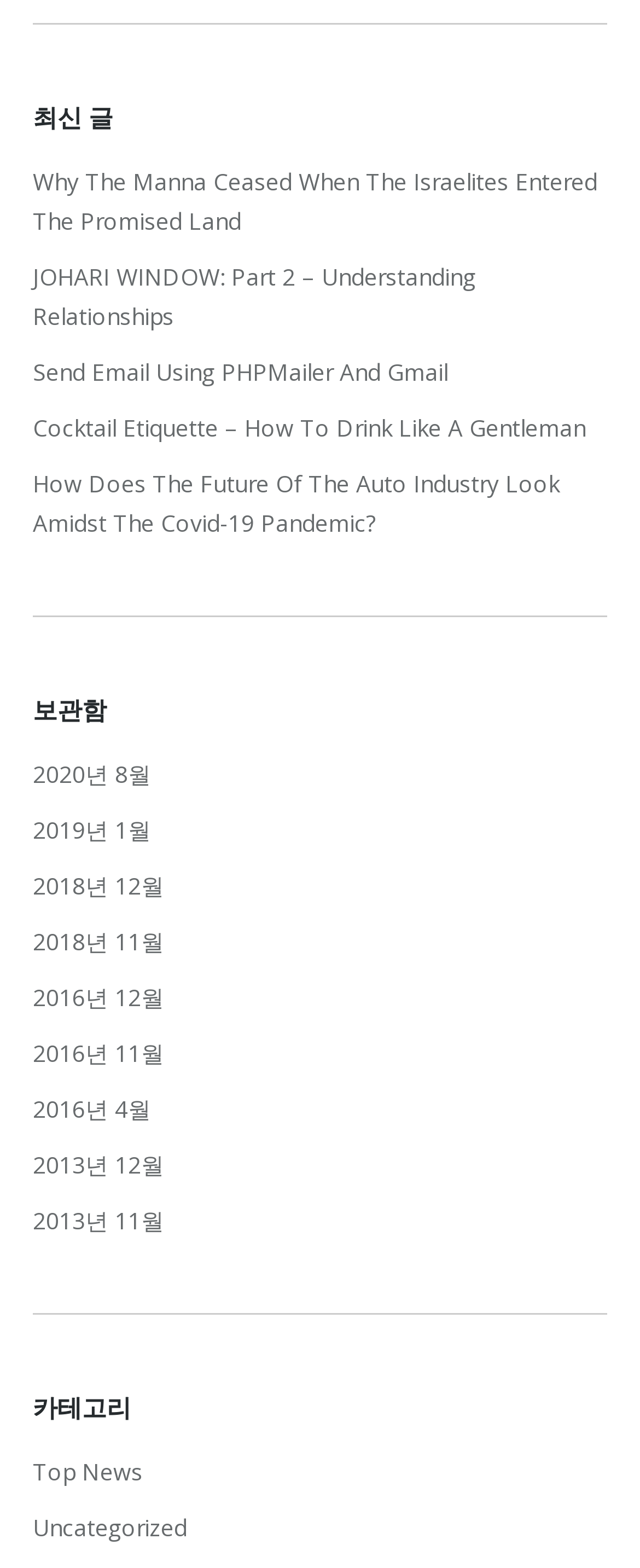What is the section title above the links with dates?
Refer to the image and provide a one-word or short phrase answer.

보관함